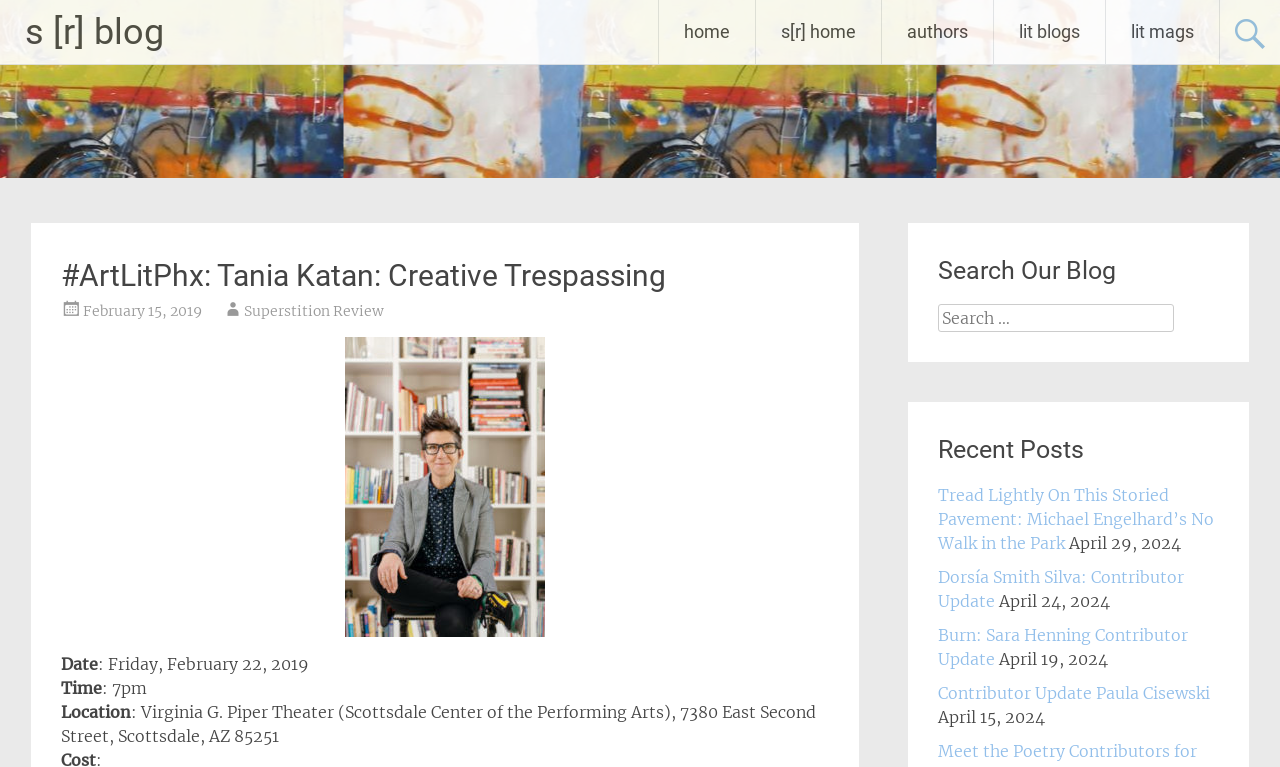Use the details in the image to answer the question thoroughly: 
Where is the event taking place?

The location of the event can be found in the 'Location' section of the webpage, which is located below the event title and description. The full address is 'Virginia G. Piper Theater (Scottsdale Center of the Performing Arts), 7380 East Second Street, Scottsdale, AZ 85251'.